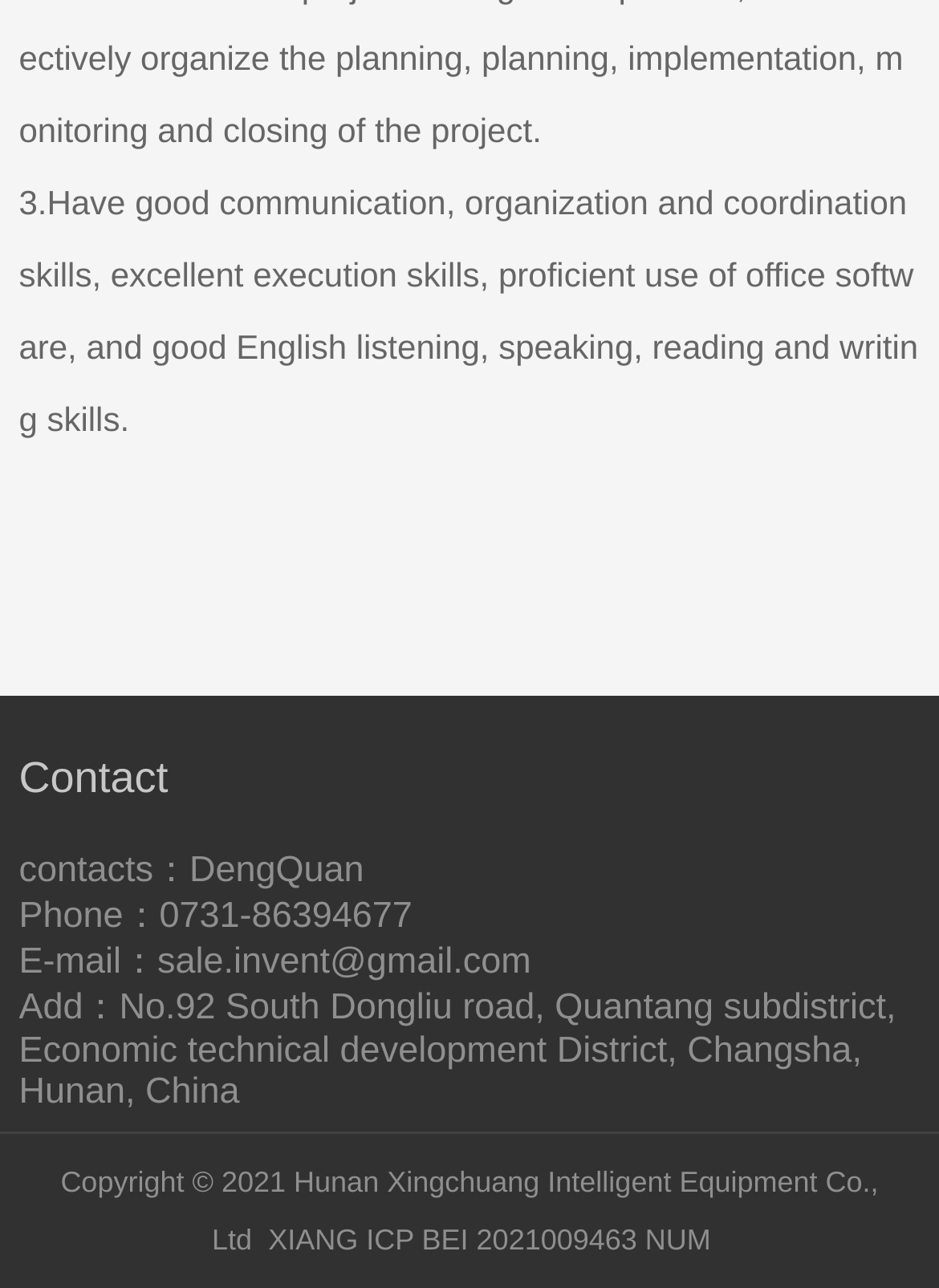Please find the bounding box for the UI element described by: "XIANG ICP BEI 2021009463 NUM".

[0.286, 0.949, 0.757, 0.975]